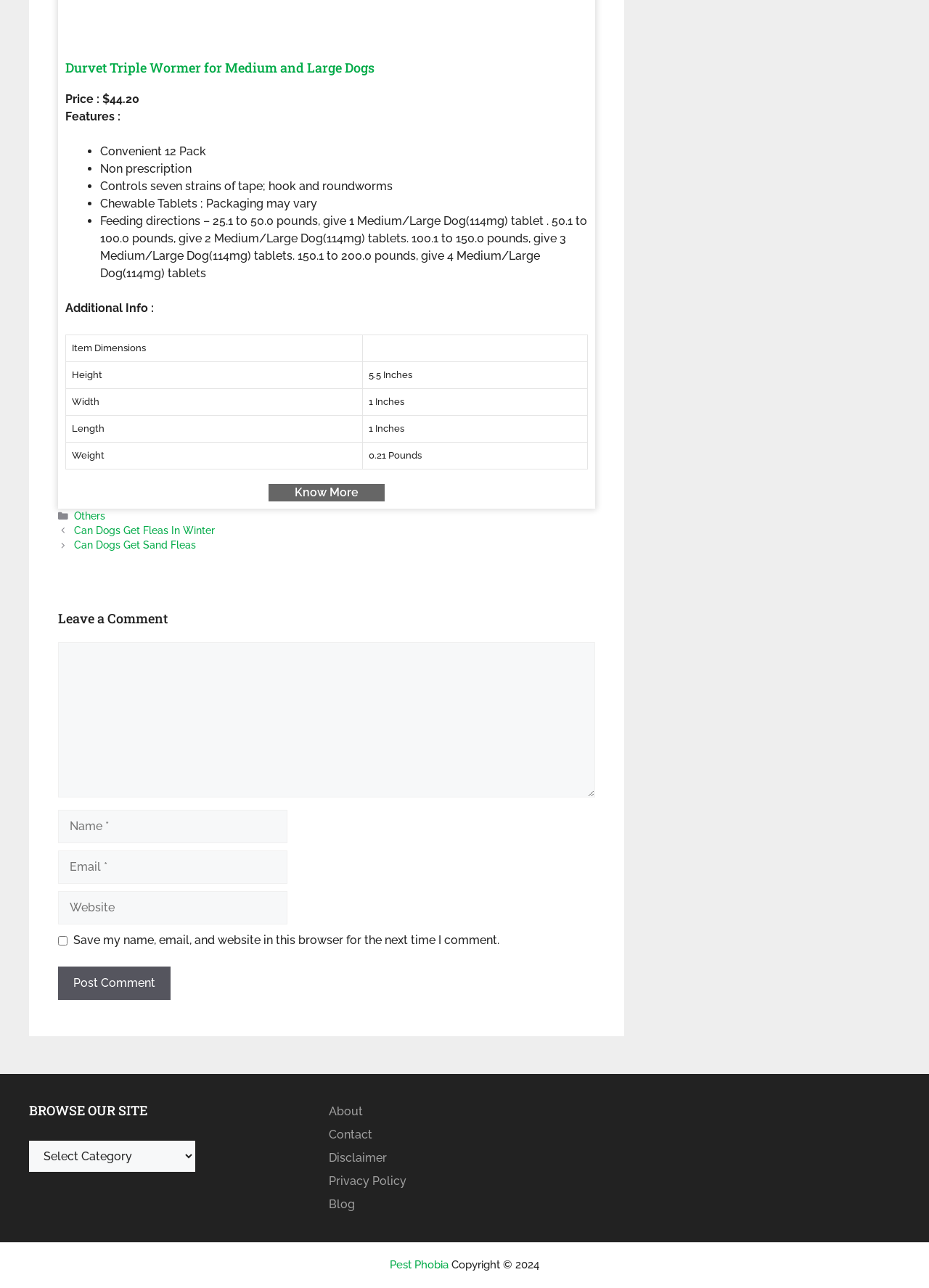Locate the bounding box coordinates of the element's region that should be clicked to carry out the following instruction: "View the 'FASHION HANDBAGS' category". The coordinates need to be four float numbers between 0 and 1, i.e., [left, top, right, bottom].

None